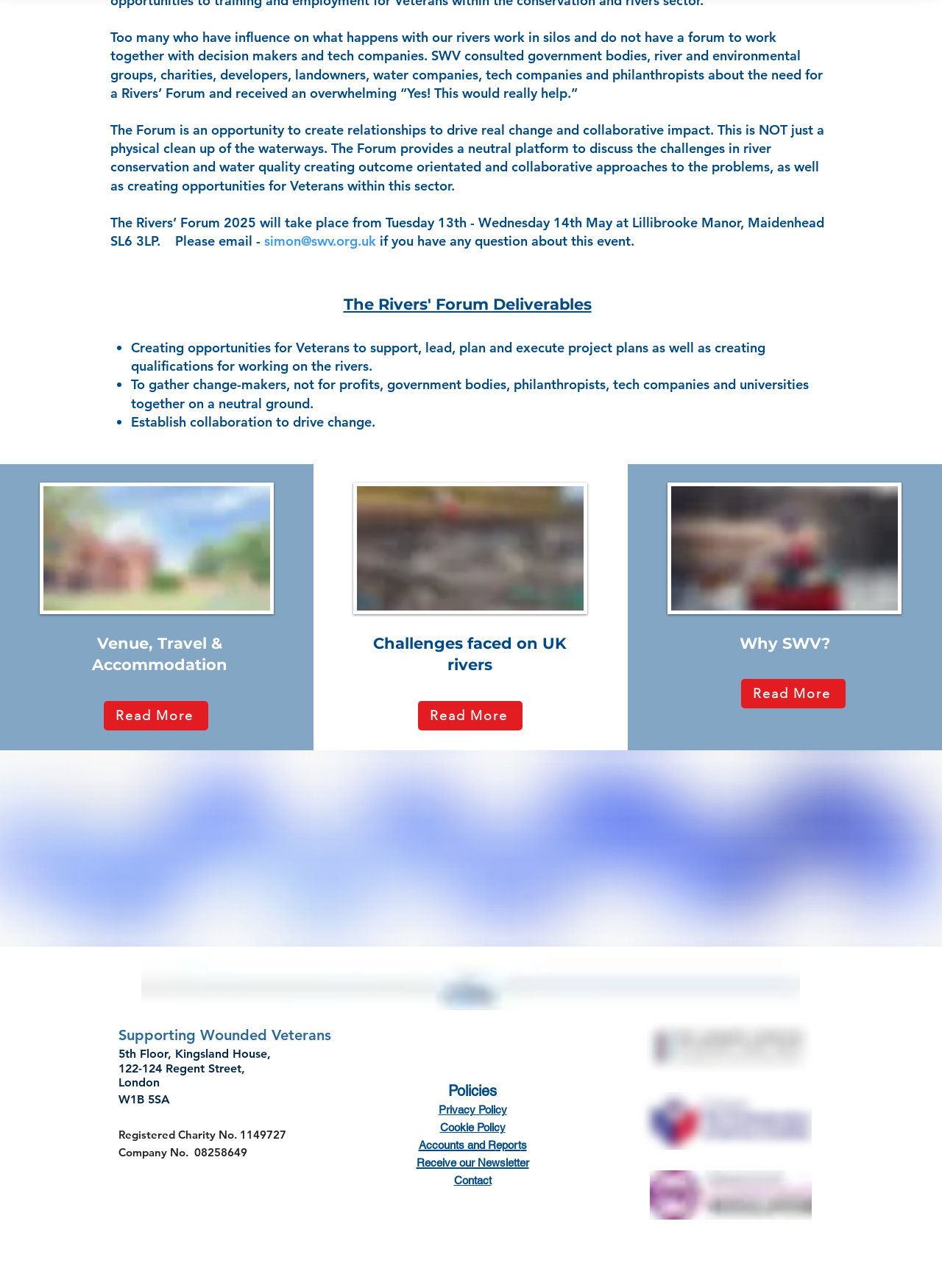Please identify the bounding box coordinates of the element on the webpage that should be clicked to follow this instruction: "Follow on Facebook". The bounding box coordinates should be given as four float numbers between 0 and 1, formatted as [left, top, right, bottom].

[0.405, 0.797, 0.437, 0.819]